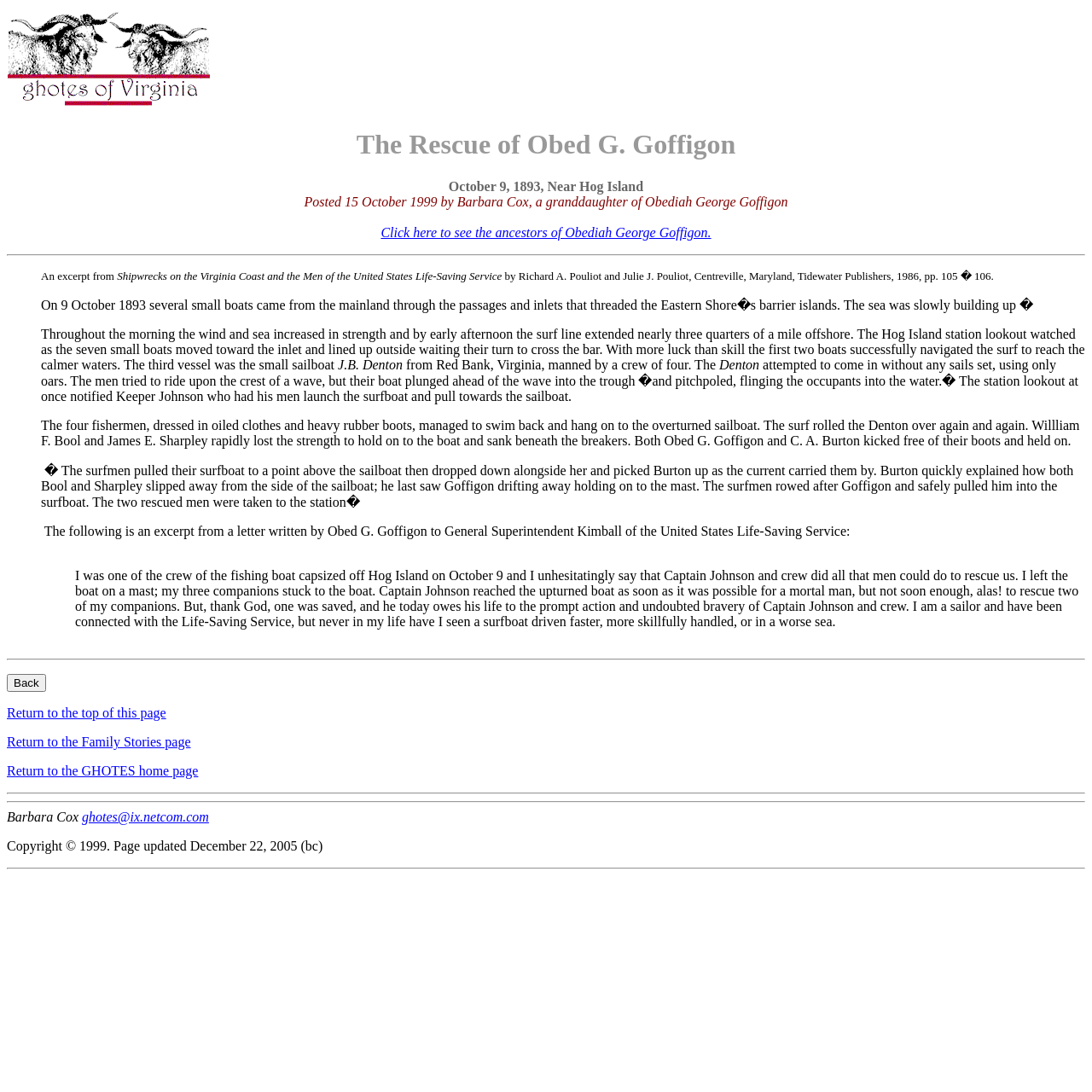Return the bounding box coordinates of the UI element that corresponds to this description: "value="Back"". The coordinates must be given as four float numbers in the range of 0 and 1, [left, top, right, bottom].

[0.006, 0.617, 0.042, 0.633]